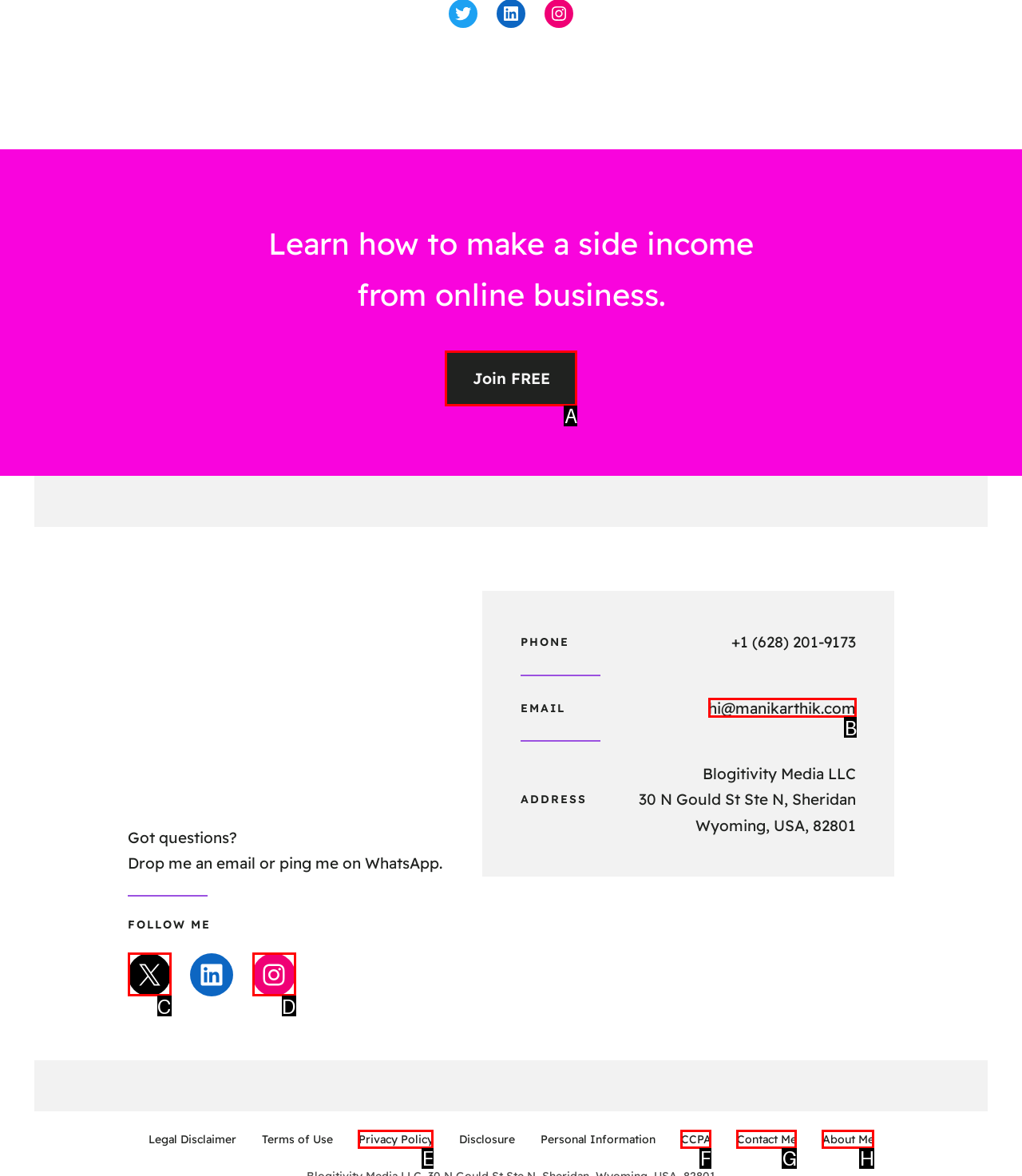Given the task: Send an email to hi@manikarthik.com, point out the letter of the appropriate UI element from the marked options in the screenshot.

B